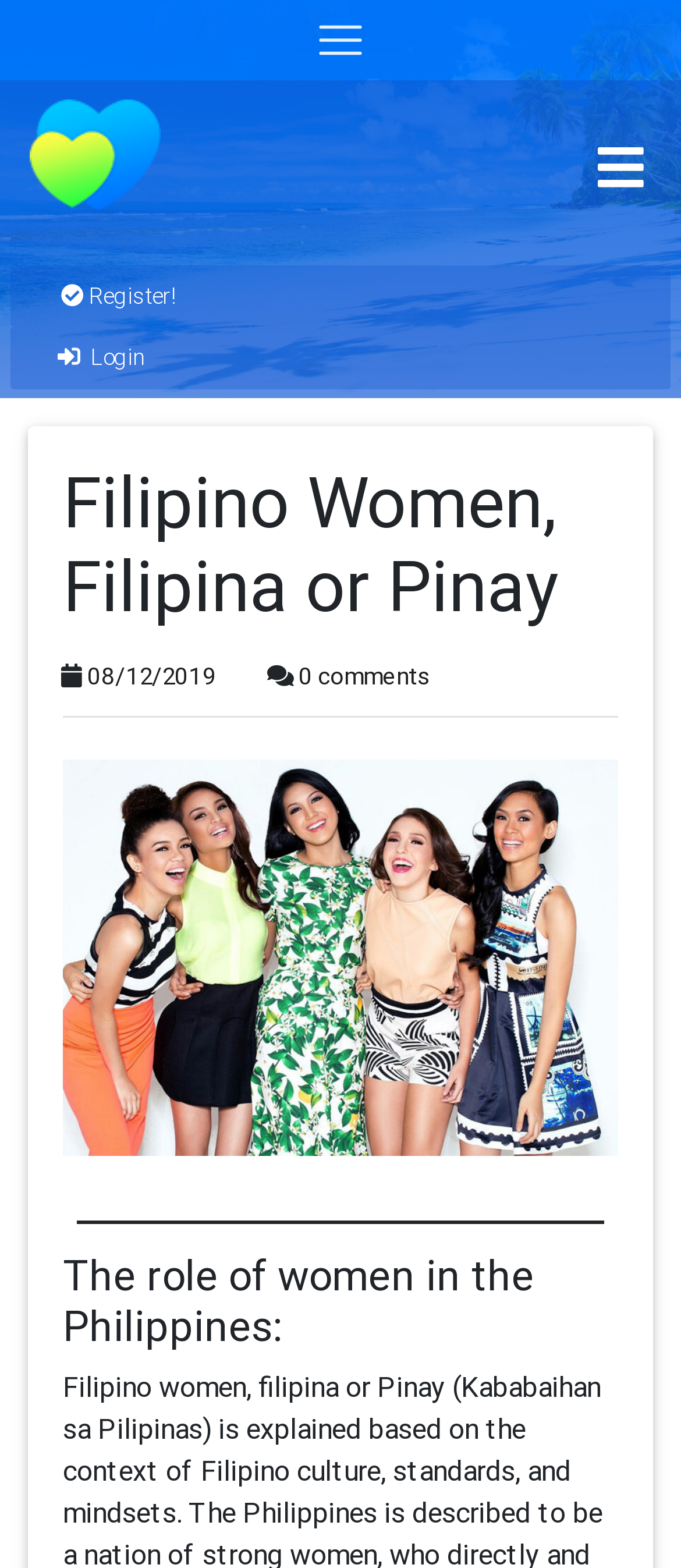Provide a short answer to the following question with just one word or phrase: What is the orientation of the separator element?

horizontal